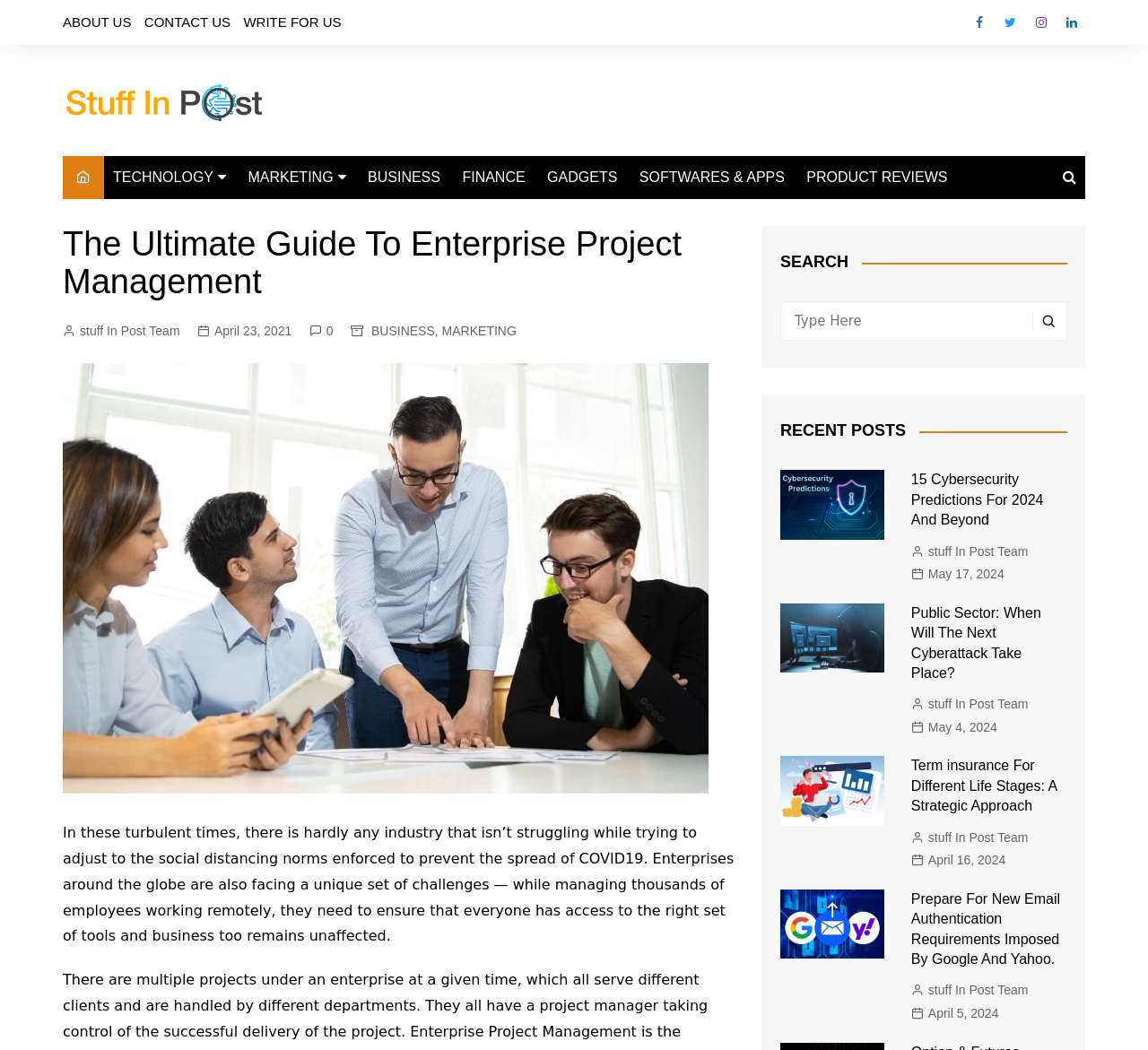Provide the bounding box coordinates of the HTML element this sentence describes: "April 5, 2024". The bounding box coordinates consist of four float numbers between 0 and 1, i.e., [left, top, right, bottom].

[0.794, 0.956, 0.87, 0.975]